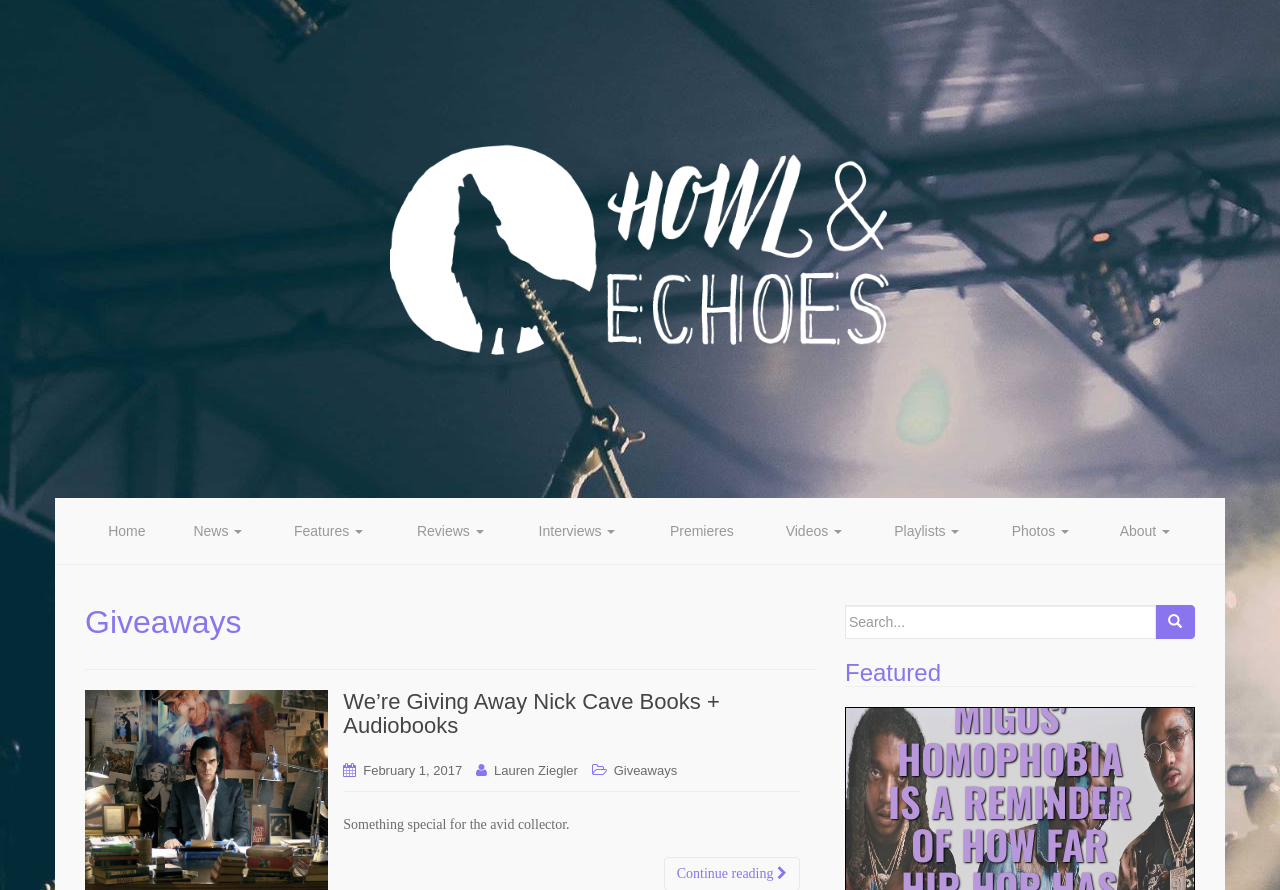Please answer the following question using a single word or phrase: 
How many navigation links are there?

13